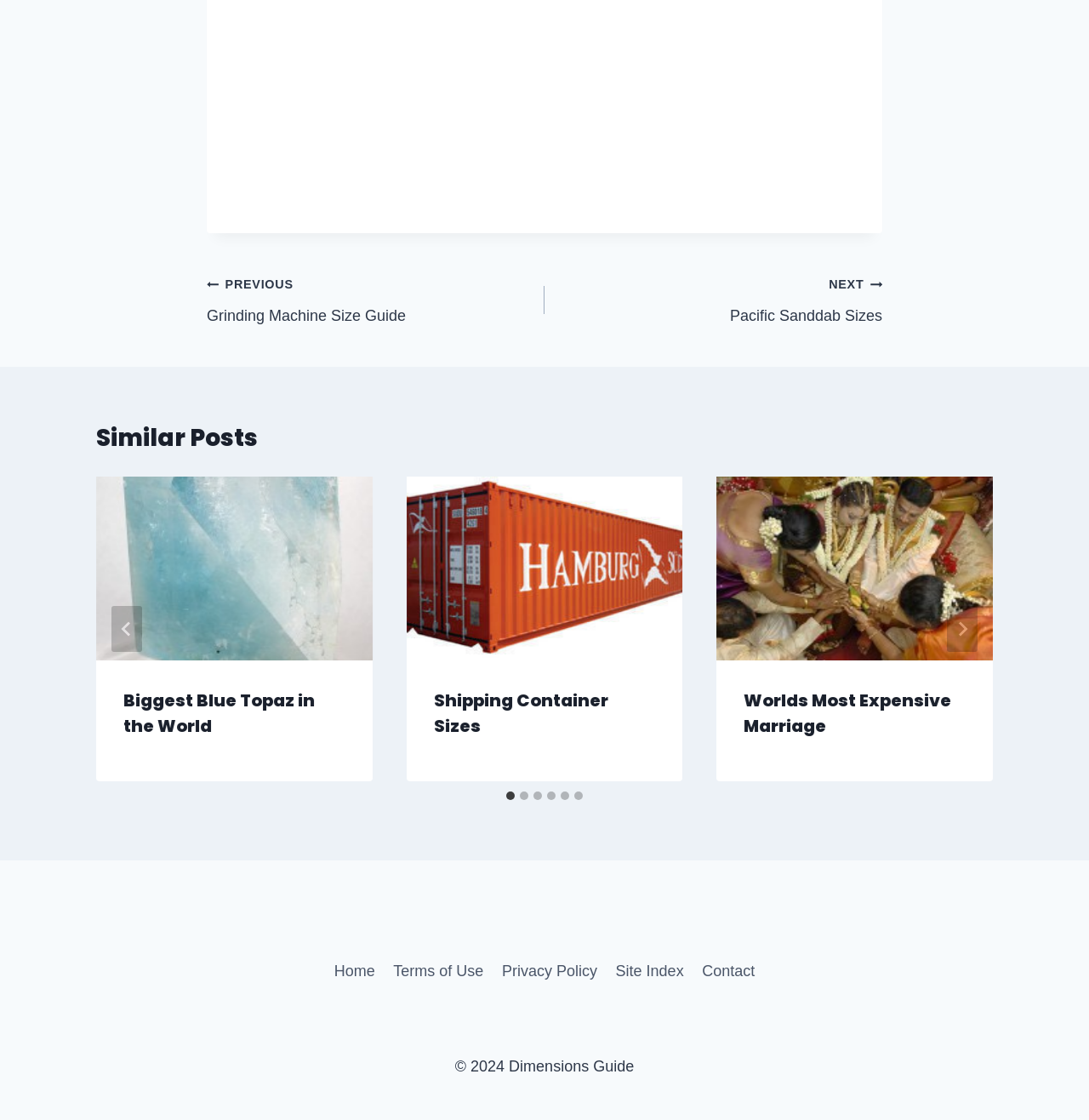Give a concise answer of one word or phrase to the question: 
What is the purpose of the 'Go to last slide' button?

To go to the last slide